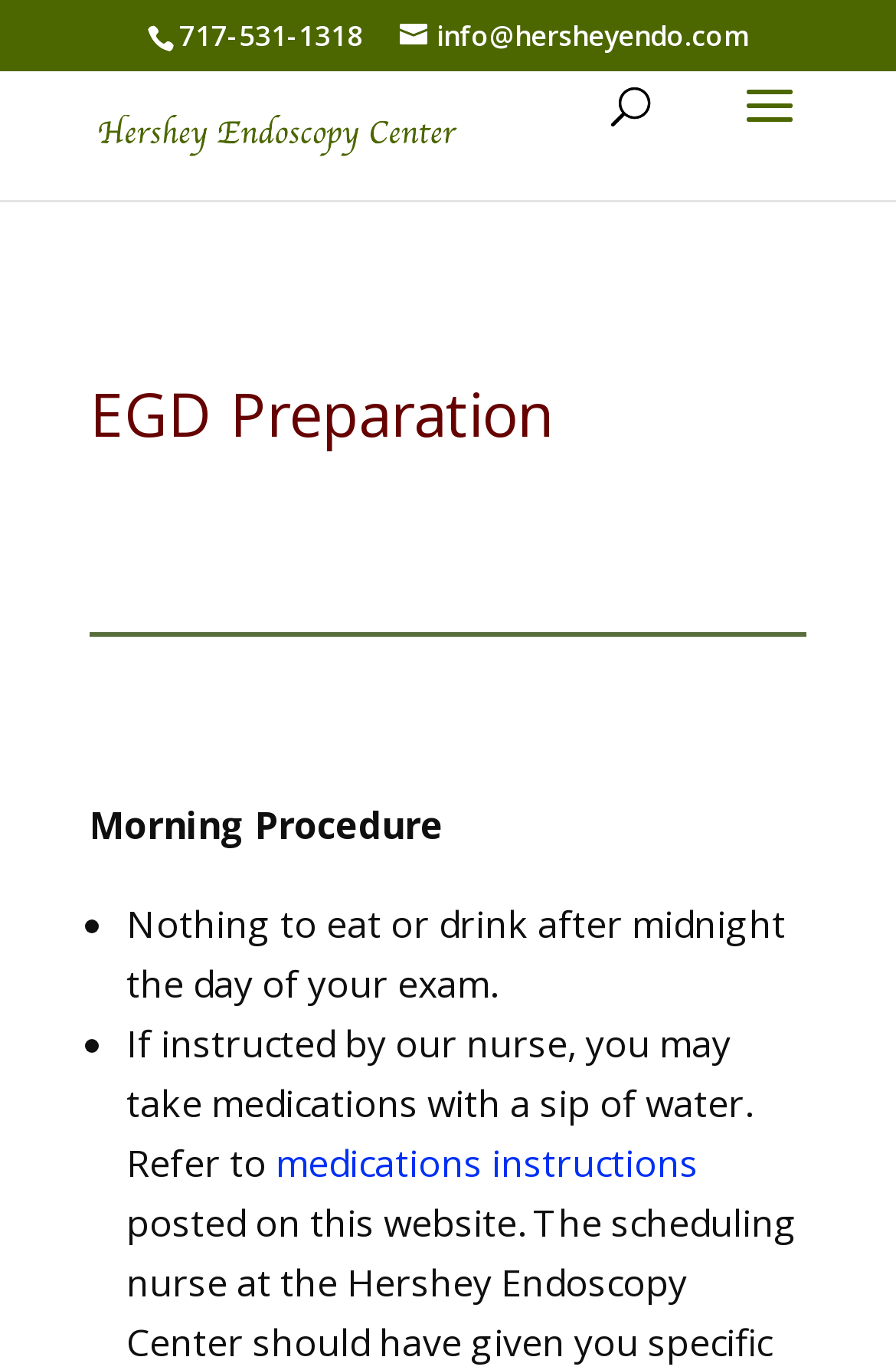Please provide a brief answer to the question using only one word or phrase: 
What is the phone number on the webpage?

717-531-1318